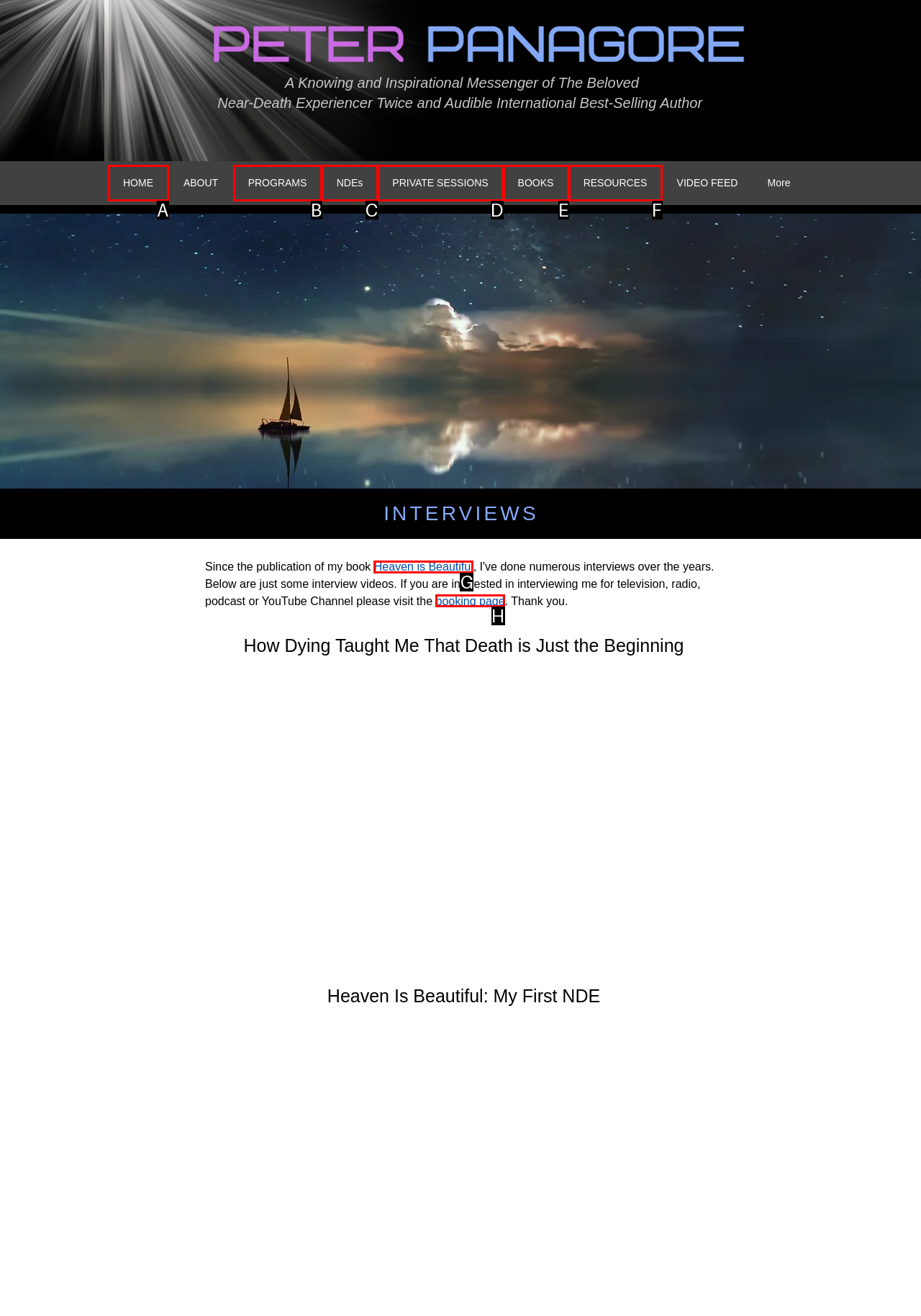Determine which element should be clicked for this task: Open the booking page
Answer with the letter of the selected option.

H